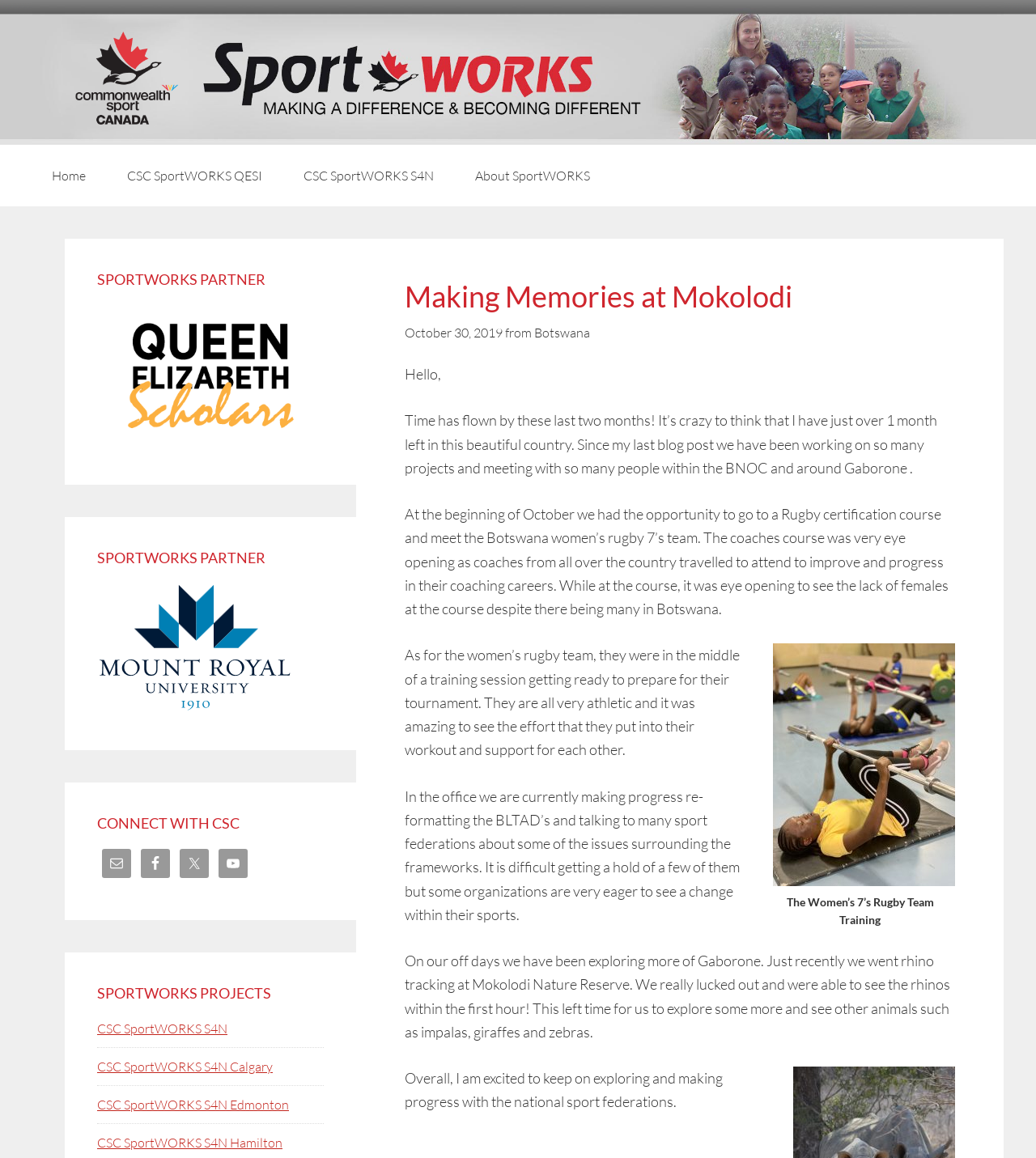Please identify the bounding box coordinates of the clickable element to fulfill the following instruction: "Check the 'SPORTWORKS PARTNER' information". The coordinates should be four float numbers between 0 and 1, i.e., [left, top, right, bottom].

[0.094, 0.234, 0.312, 0.249]